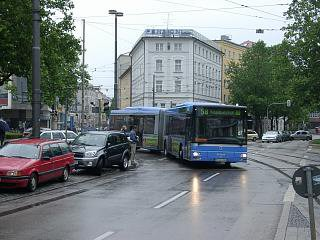Is the pavement wet?
Refer to the image and provide a one-word or short phrase answer.

Yes